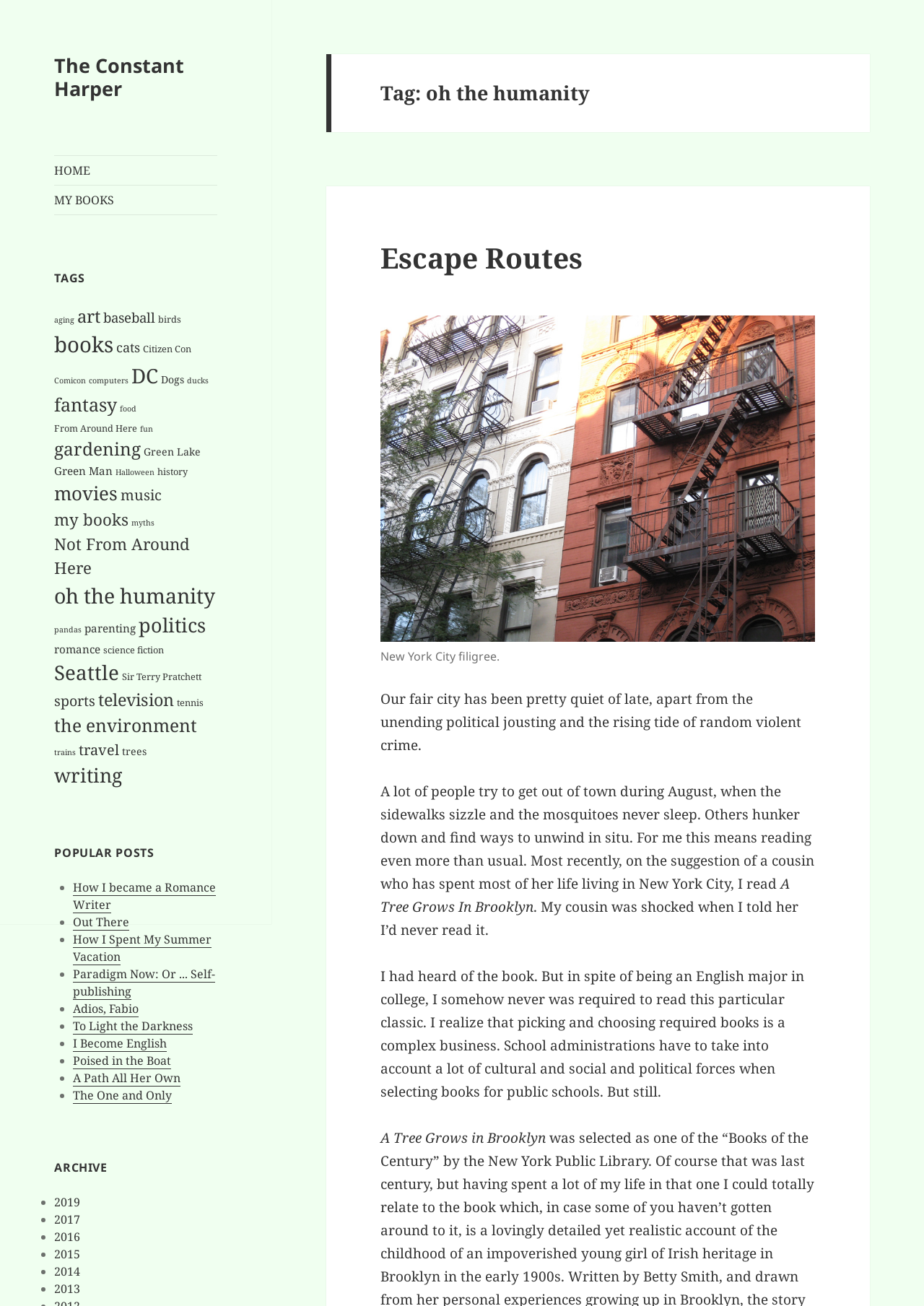Answer succinctly with a single word or phrase:
What is the title of the first popular post?

How I became a Romance Writer